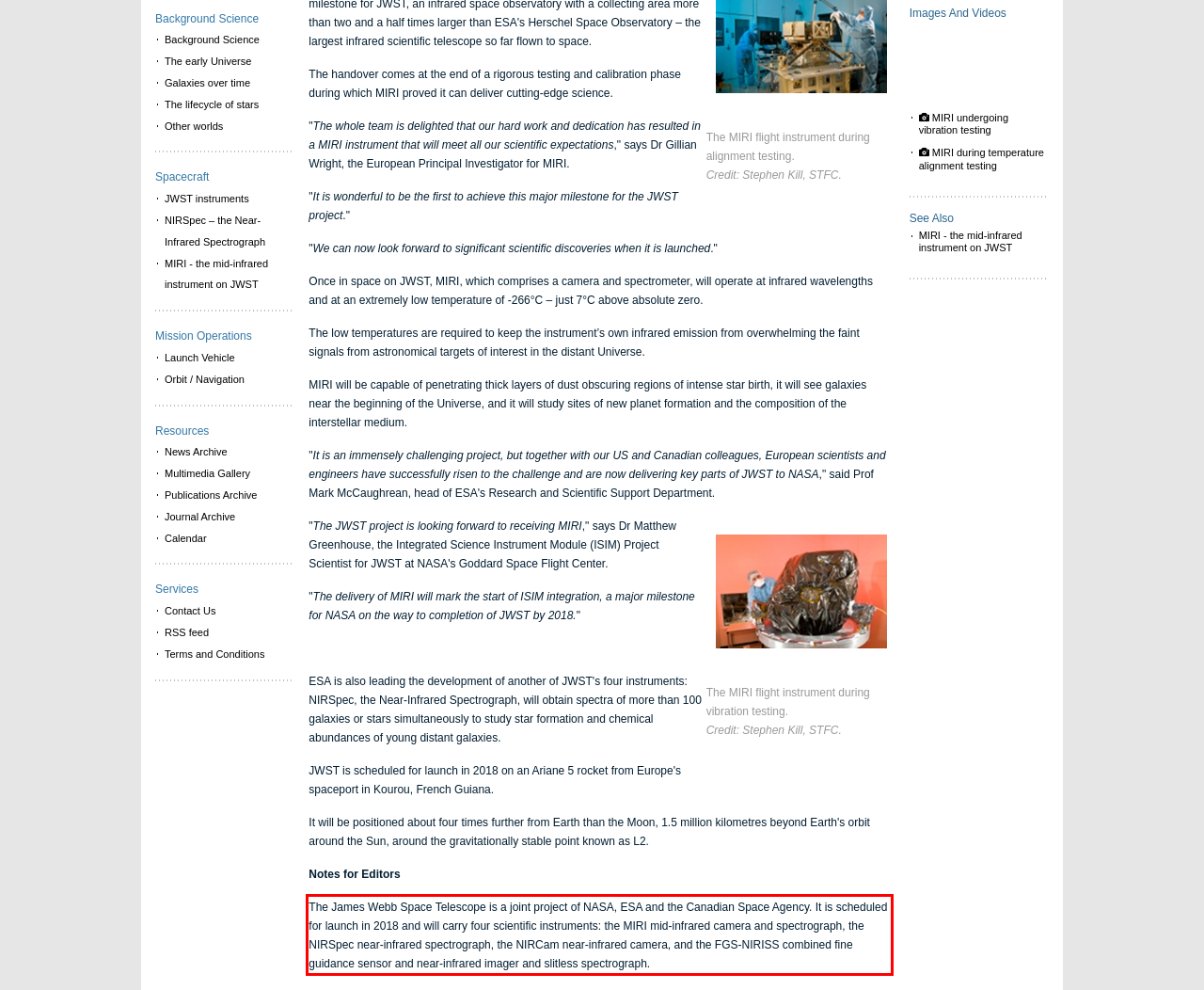You have a screenshot of a webpage with a red bounding box. Use OCR to generate the text contained within this red rectangle.

The James Webb Space Telescope is a joint project of NASA, ESA and the Canadian Space Agency. It is scheduled for launch in 2018 and will carry four scientific instruments: the MIRI mid-infrared camera and spectrograph, the NIRSpec near-infrared spectrograph, the NIRCam near-infrared camera, and the FGS-NIRISS combined fine guidance sensor and near-infrared imager and slitless spectrograph.